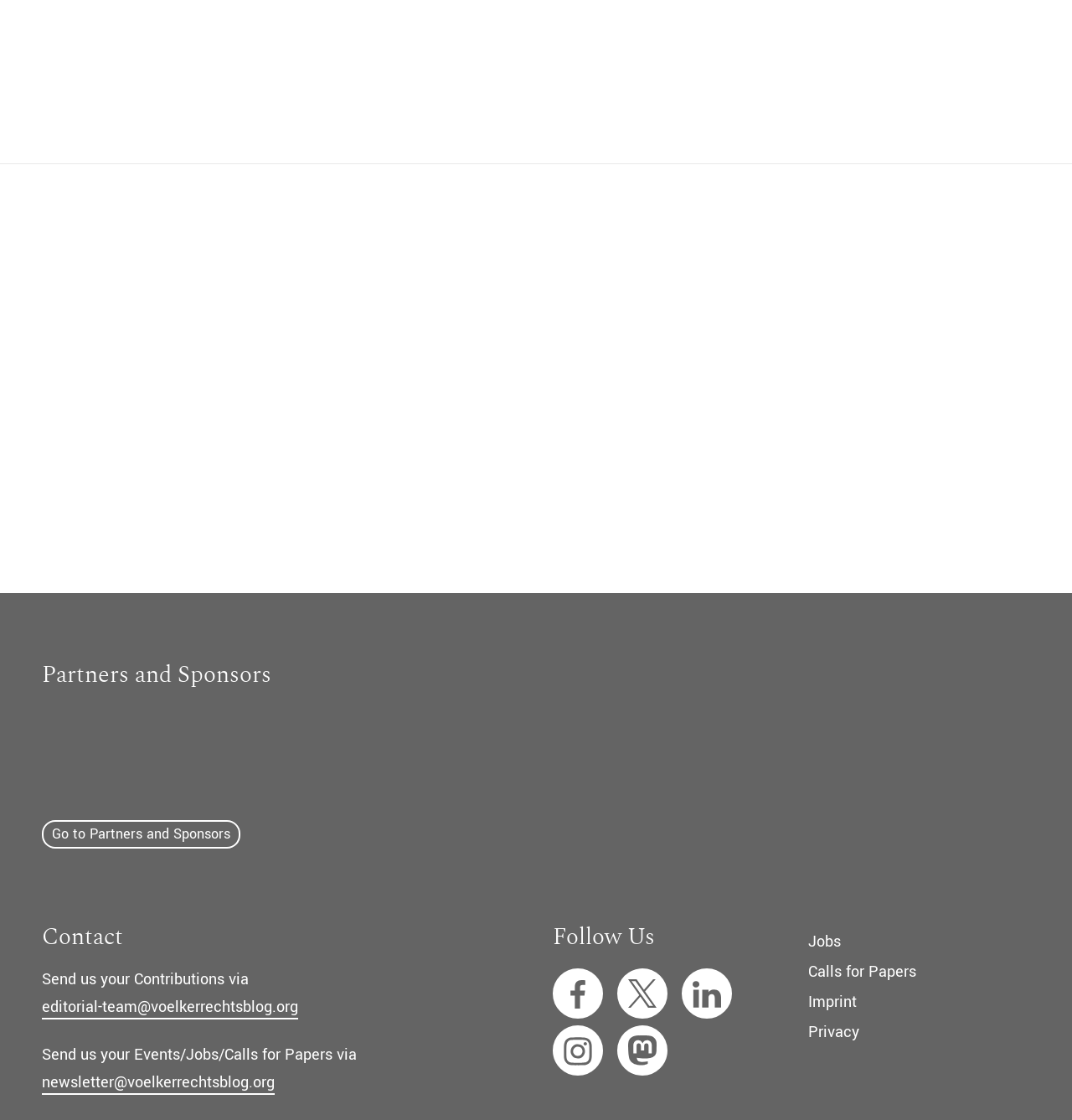How many links are there in the 'Partners and Sponsors' section? Please answer the question using a single word or phrase based on the image.

4